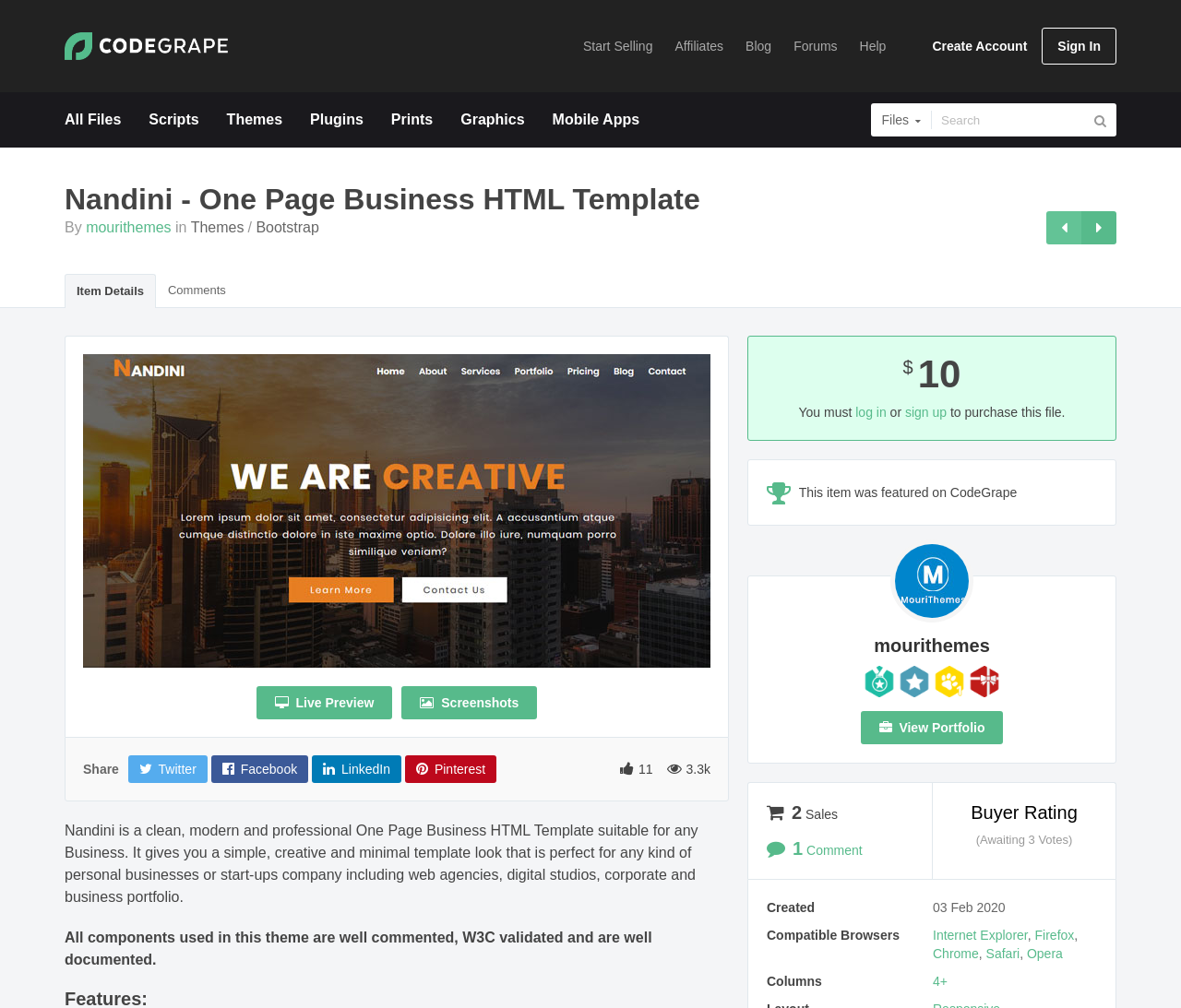What is the name of the template?
Examine the image closely and answer the question with as much detail as possible.

The name of the template is mentioned in the heading 'Nandini - One Page Business HTML Template' at the top of the webpage.